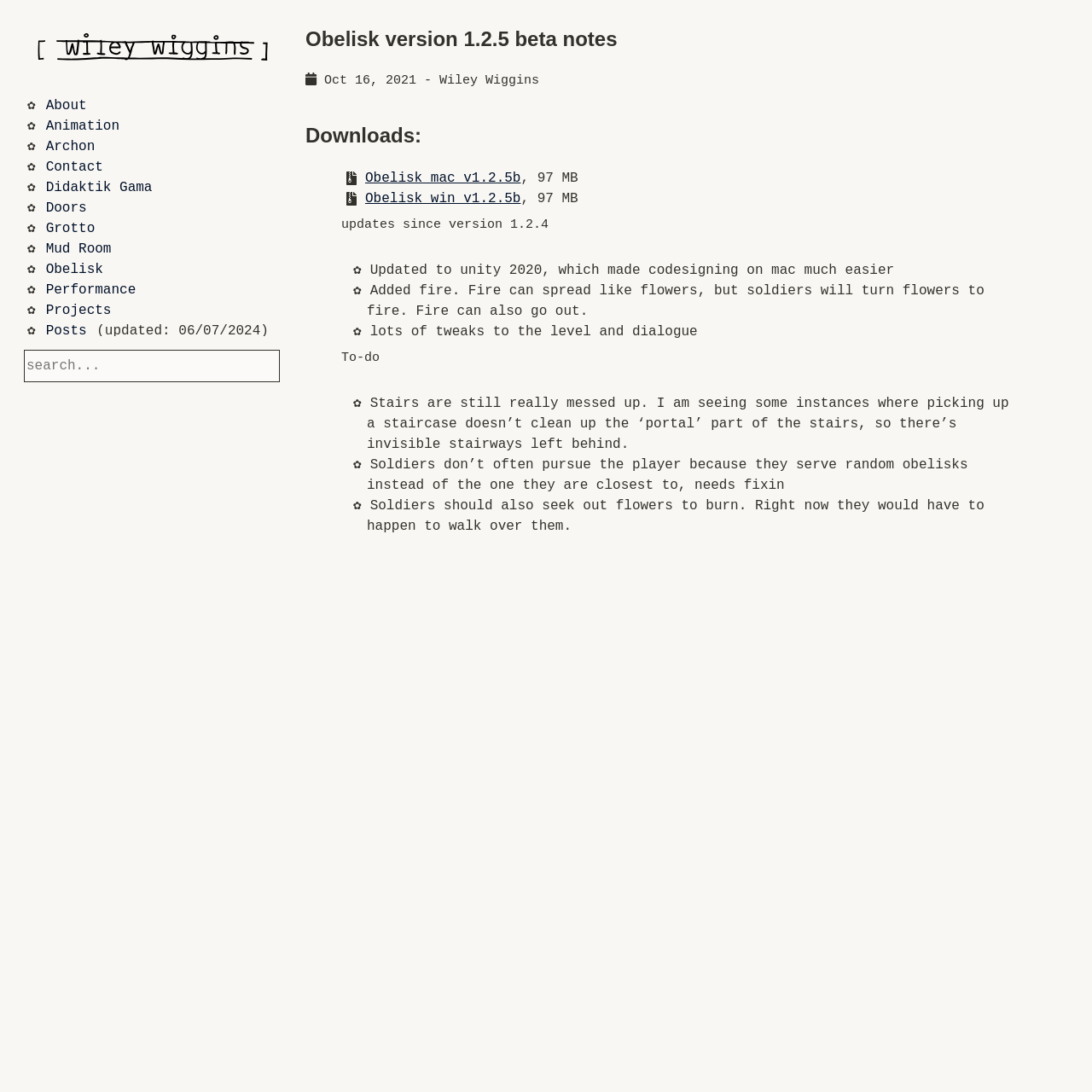Provide a one-word or short-phrase answer to the question:
What is the author's name mentioned in the post?

Wiley Wiggins